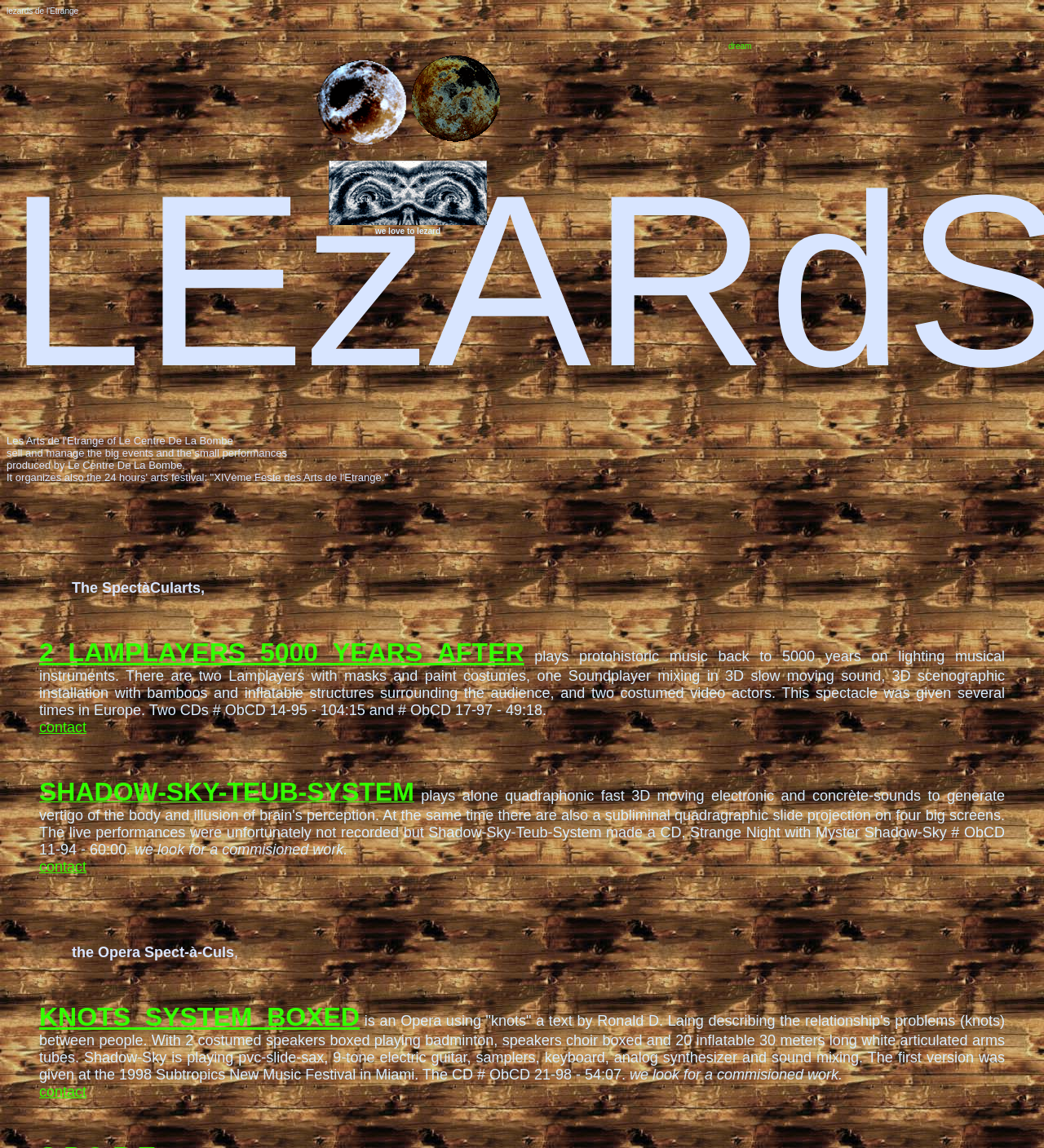Based on what you see in the screenshot, provide a thorough answer to this question: What is the name of the organization?

I found the answer by looking at the StaticText element with the text 'produced by Le Centre De La Bombe.' at coordinates [0.006, 0.4, 0.177, 0.411]. This text suggests that Le Centre De La Bombe is the organization responsible for producing the events and performances described on the webpage.